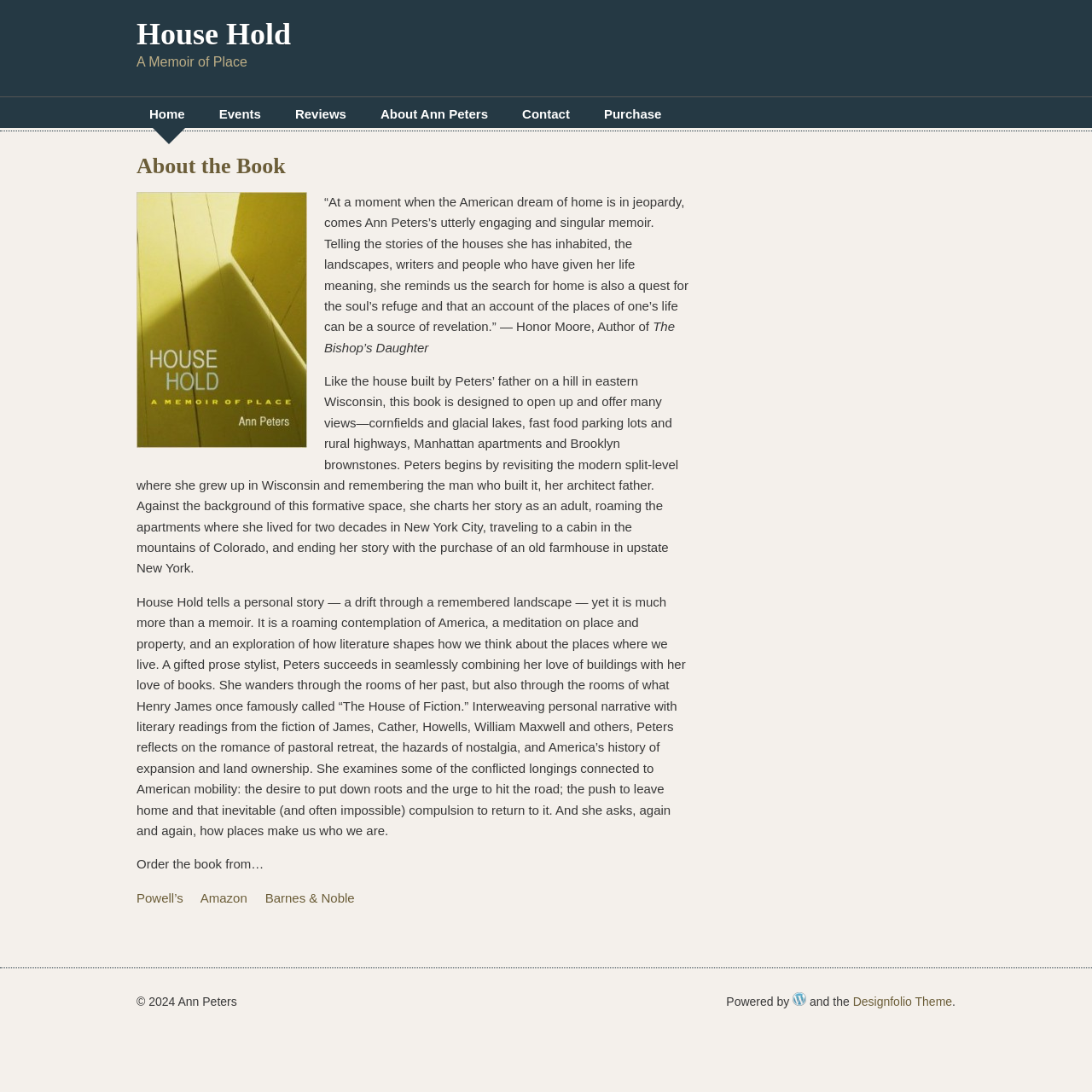What is the theme of the book? Refer to the image and provide a one-word or short phrase answer.

Place and property